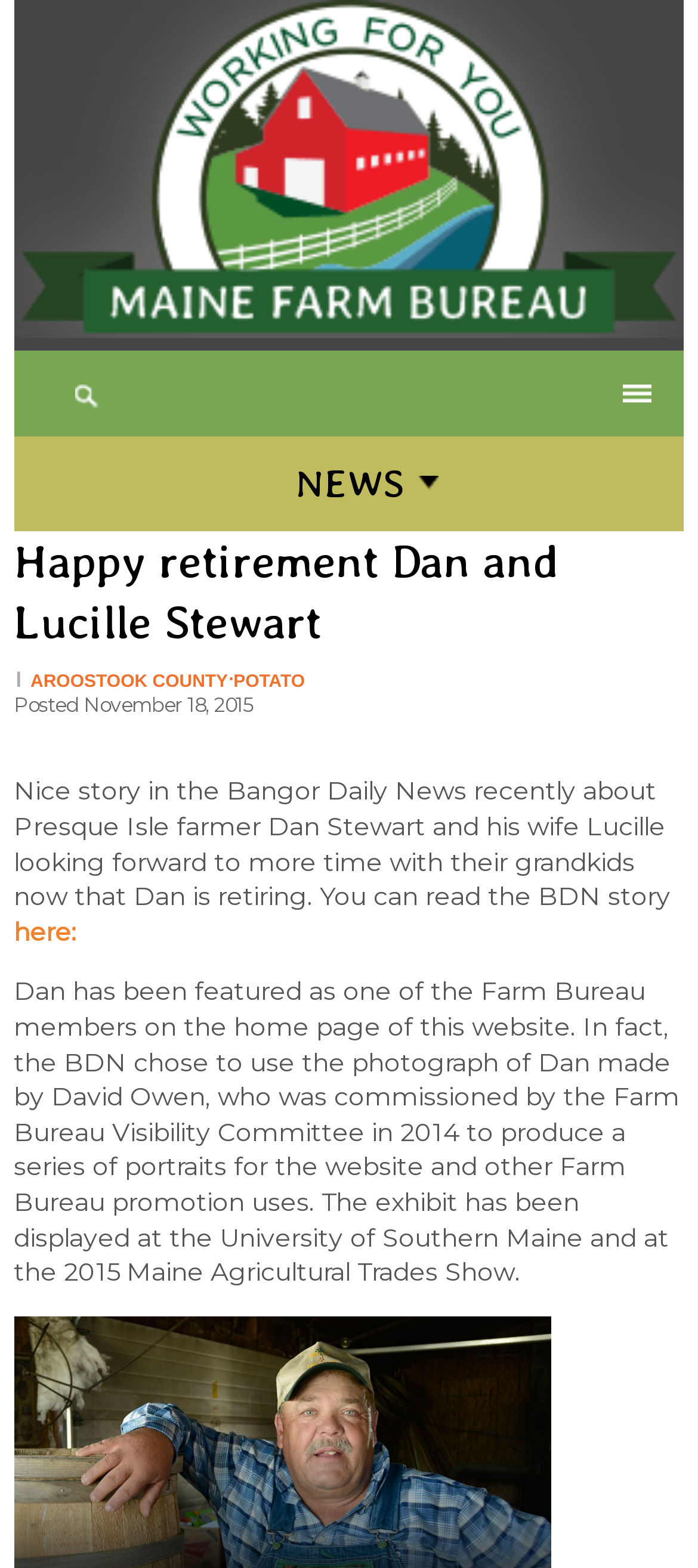Identify the bounding box for the given UI element using the description provided. Coordinates should be in the format (top-left x, top-left y, bottom-right x, bottom-right y) and must be between 0 and 1. Here is the description: parent_node: Menu

[0.02, 0.0, 0.98, 0.223]